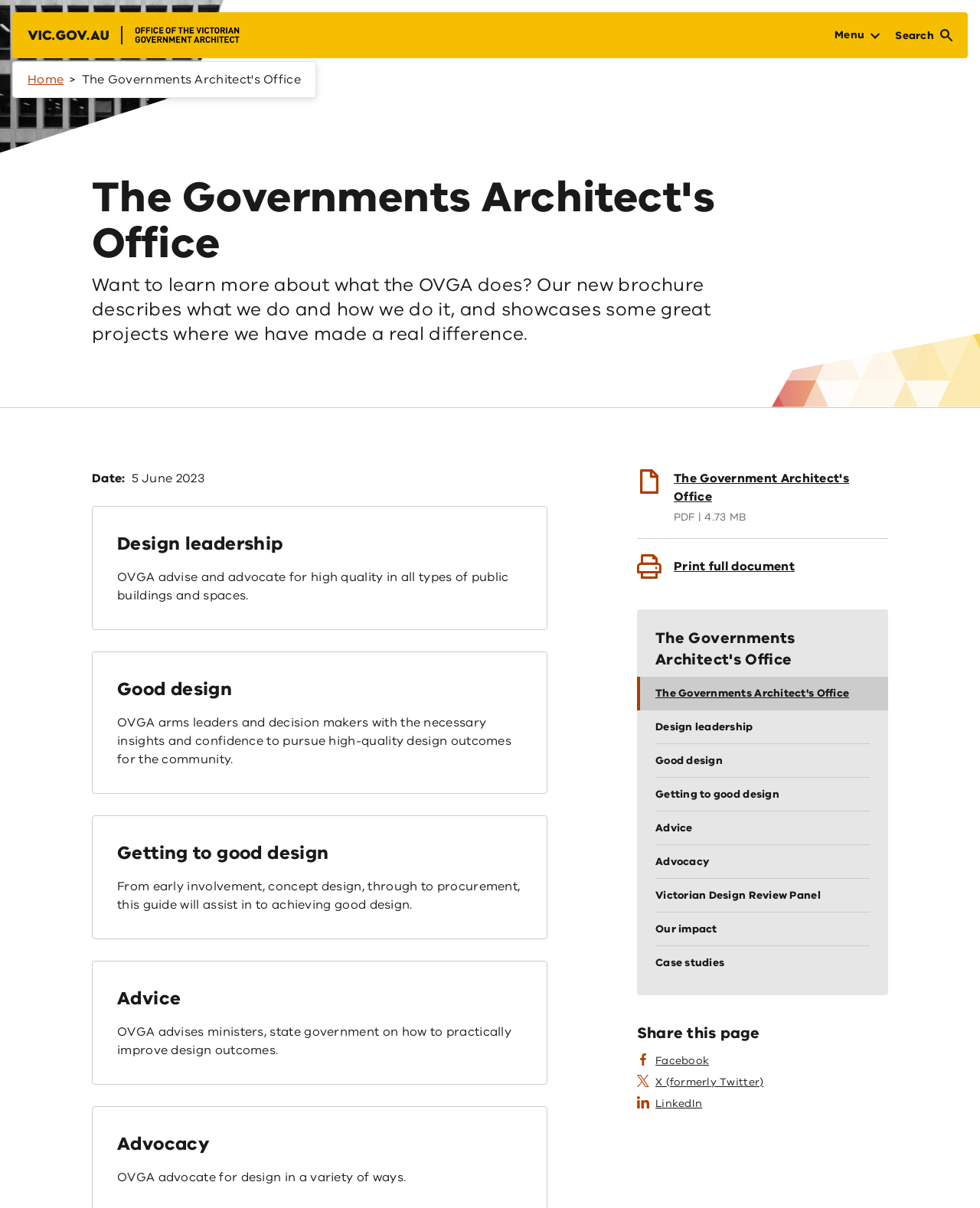Please answer the following question using a single word or phrase: 
How many figures are there on the page?

2